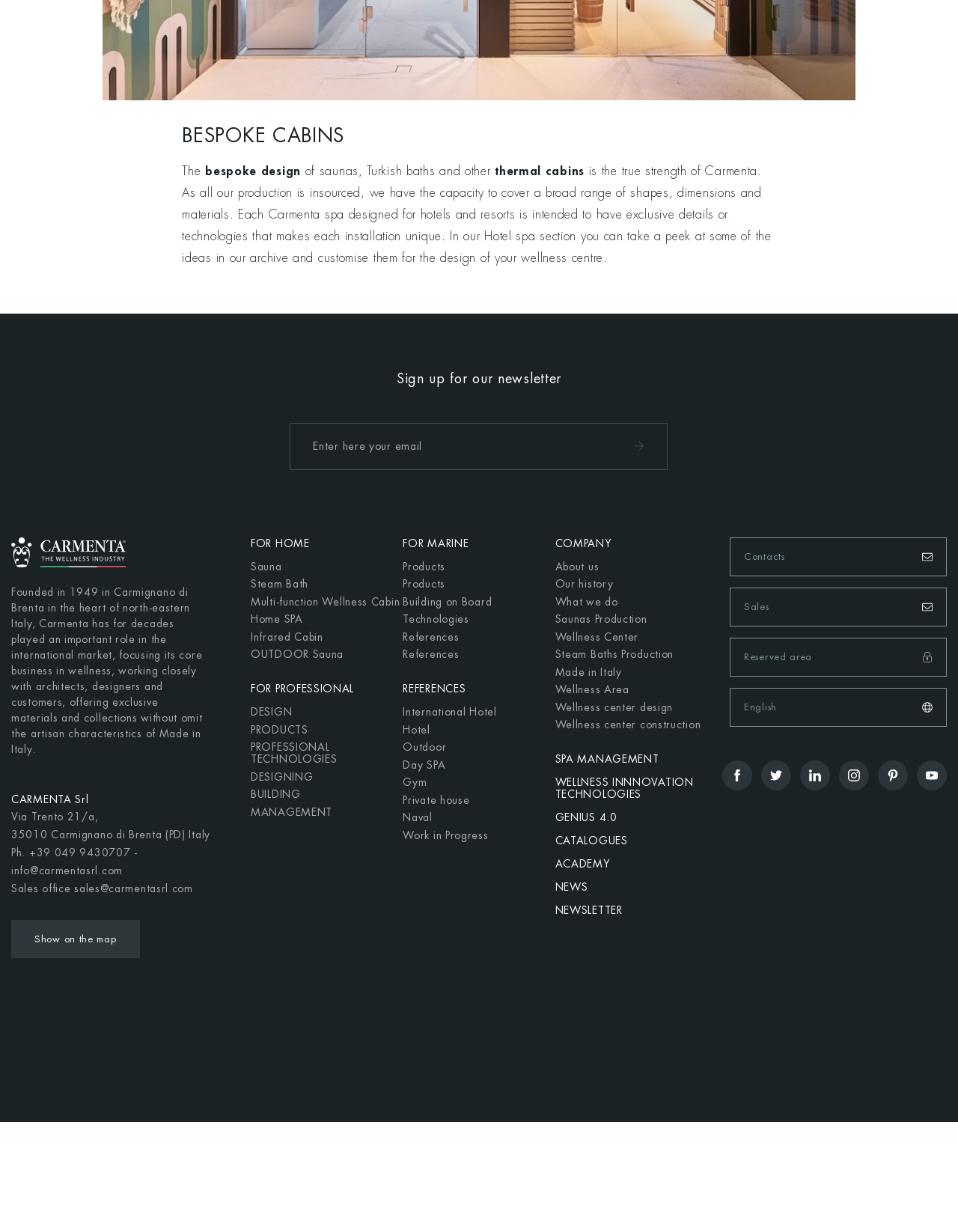What is the company's name?
Look at the image and answer the question with a single word or phrase.

Carmenta Srl